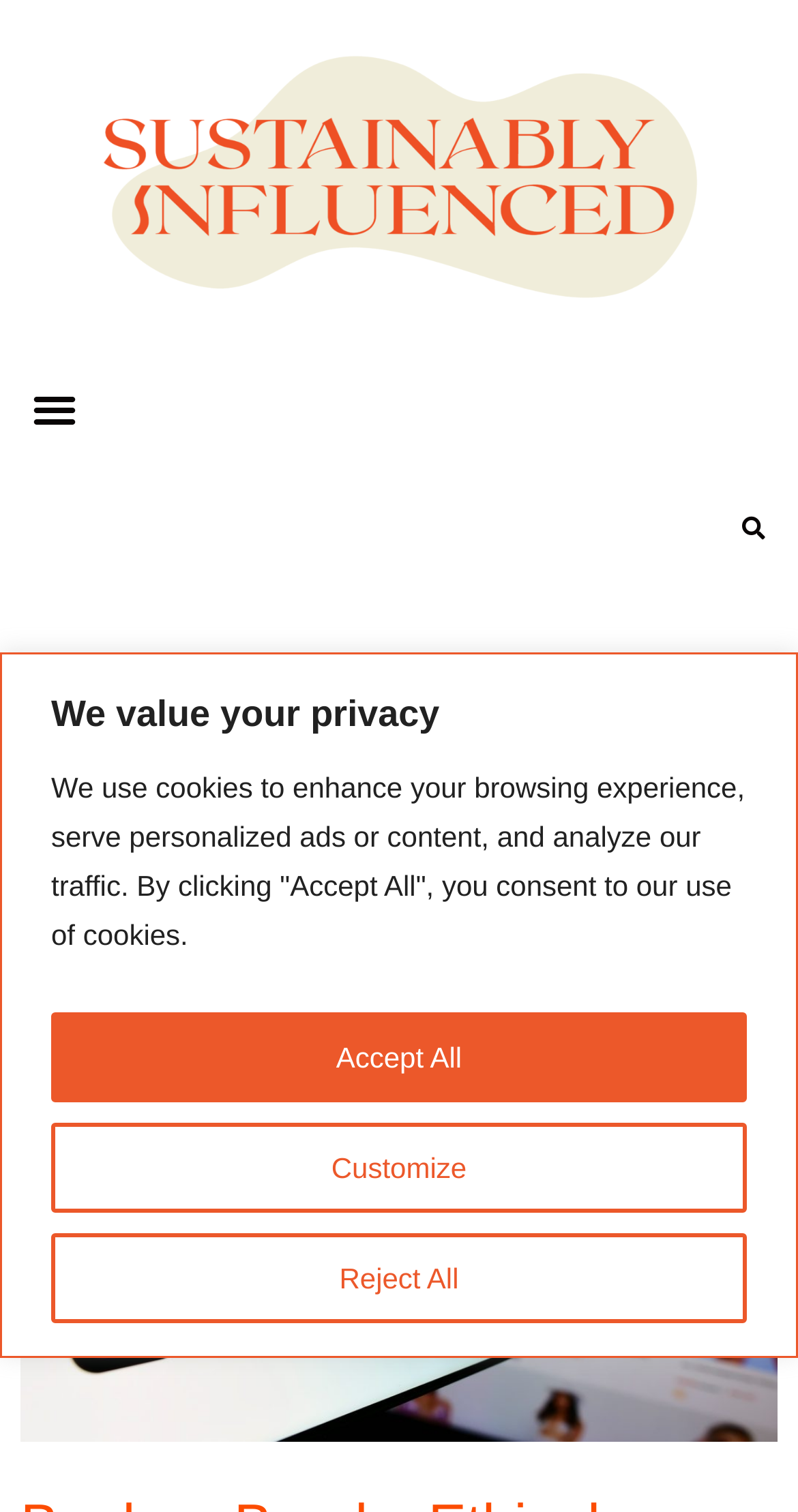Please provide the bounding box coordinates for the element that needs to be clicked to perform the instruction: "toggle the menu". The coordinates must consist of four float numbers between 0 and 1, formatted as [left, top, right, bottom].

[0.026, 0.248, 0.11, 0.292]